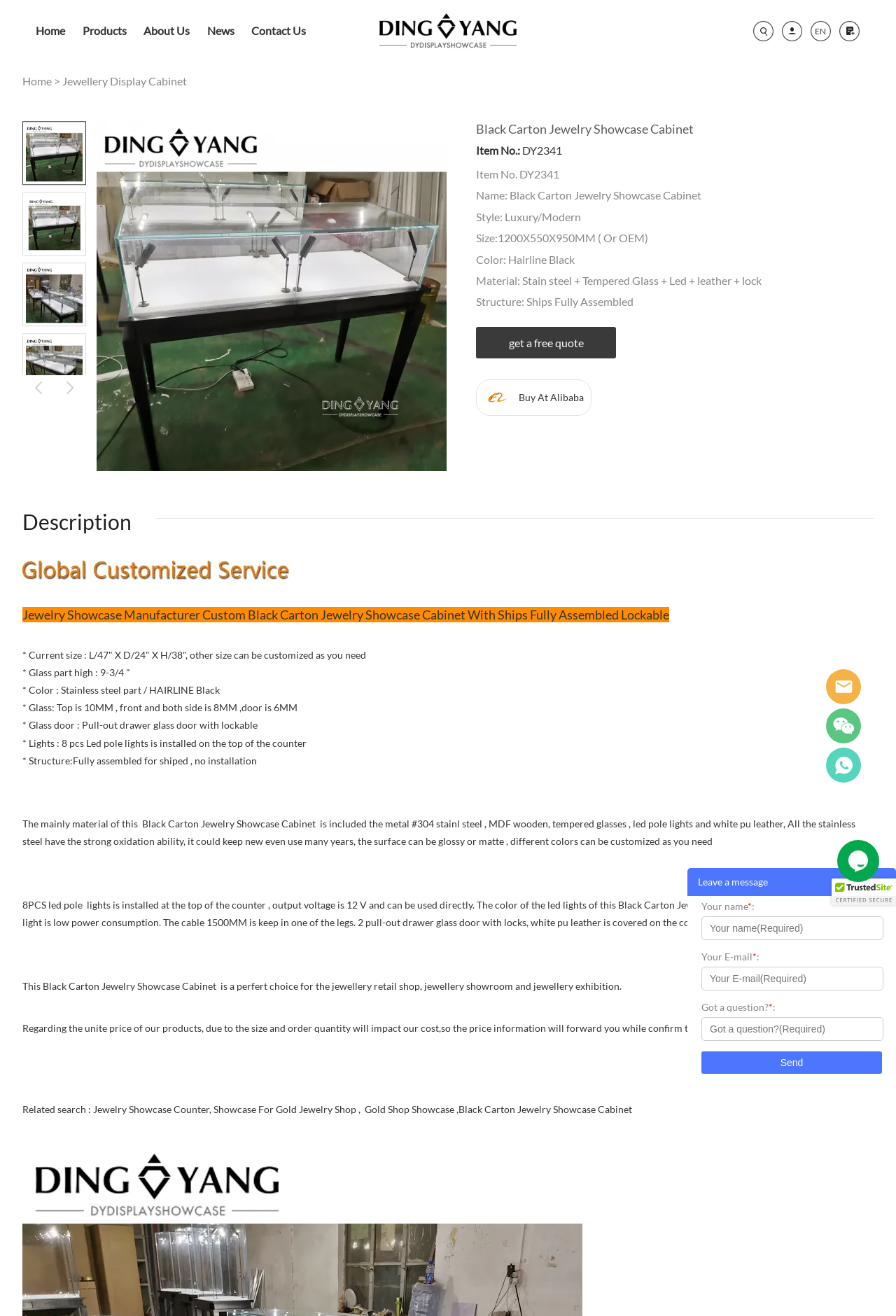Find the bounding box coordinates for the HTML element specified by: "Spanish".

[0.861, 0.102, 0.971, 0.121]